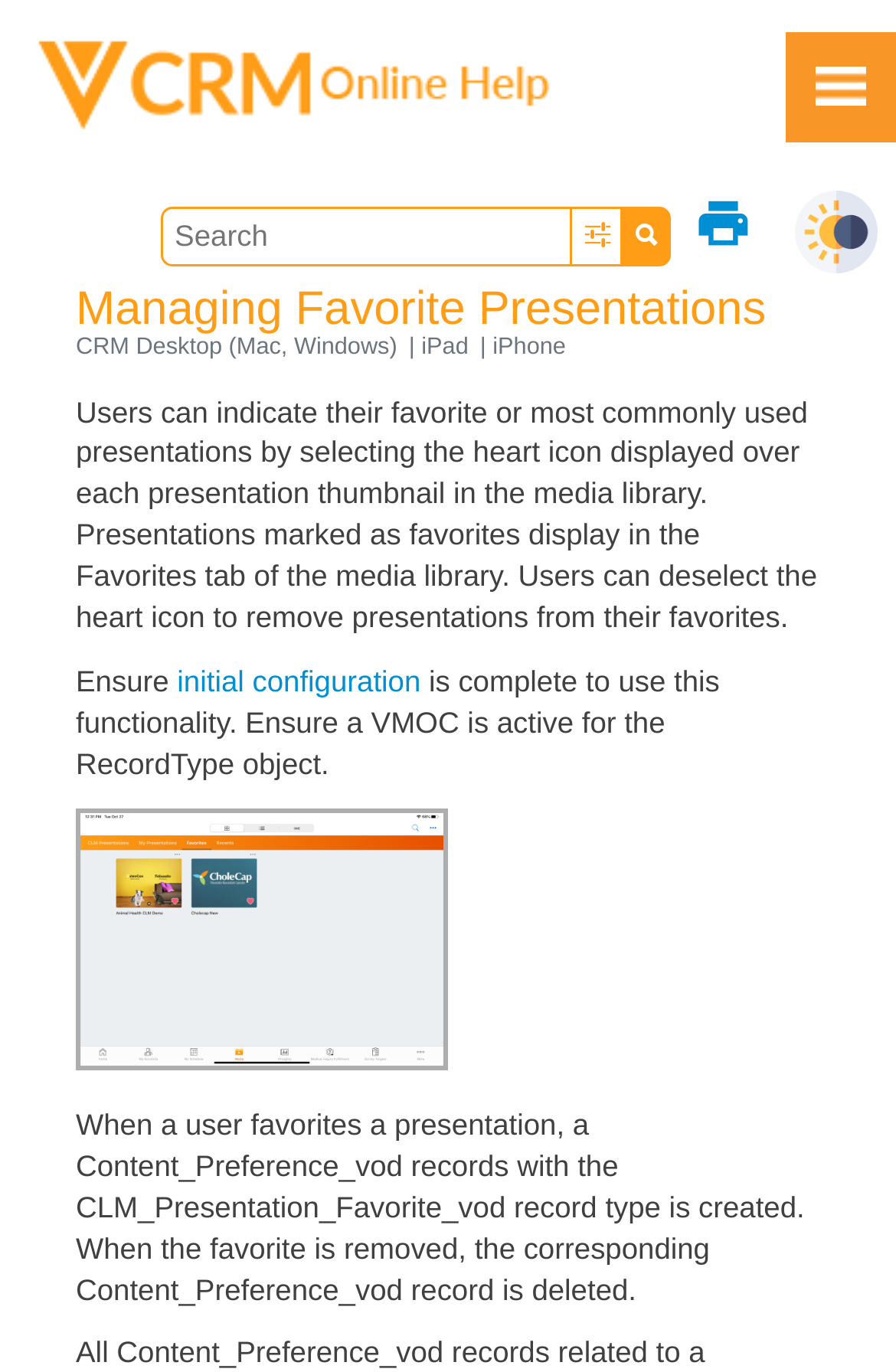Could you indicate the bounding box coordinates of the region to click in order to complete this instruction: "Print the page".

[0.774, 0.142, 0.841, 0.189]